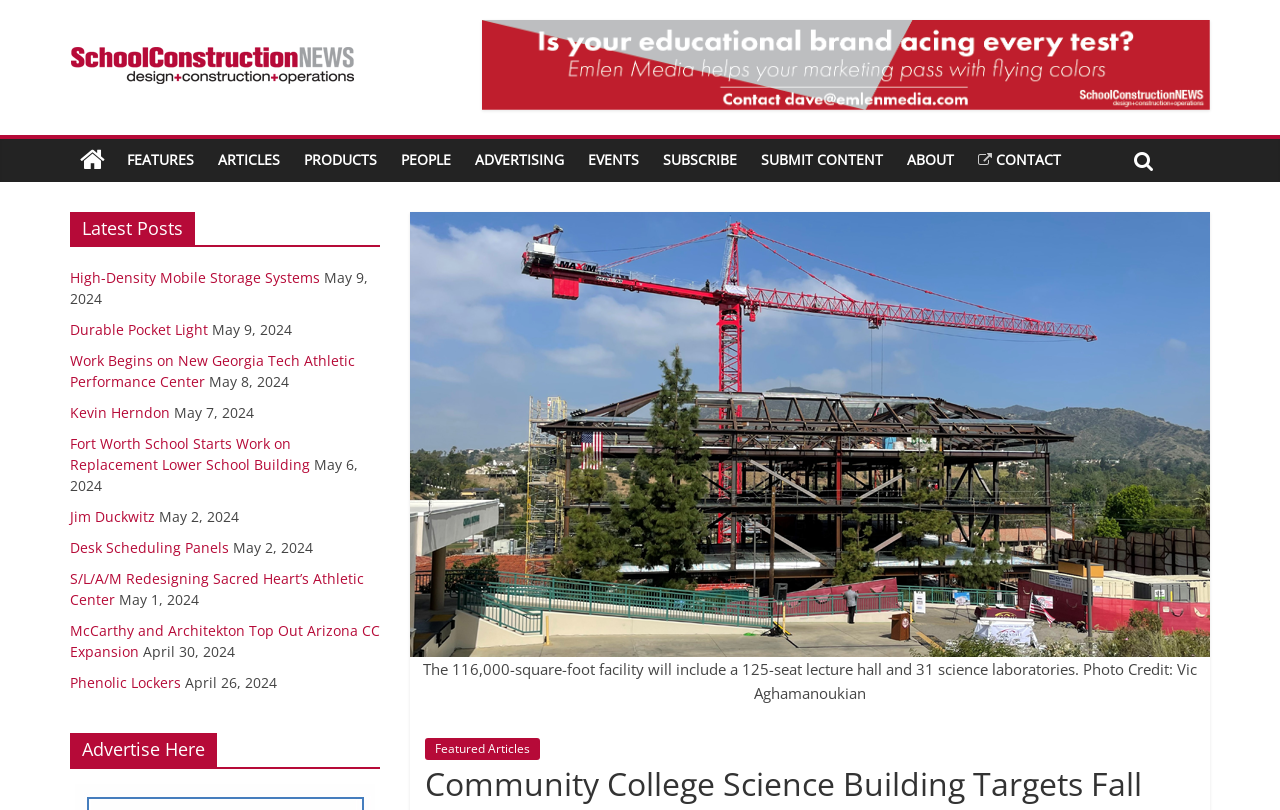Respond with a single word or phrase:
What is the date of the article 'Work Begins on New Georgia Tech Athletic Performance Center'?

May 8, 2024